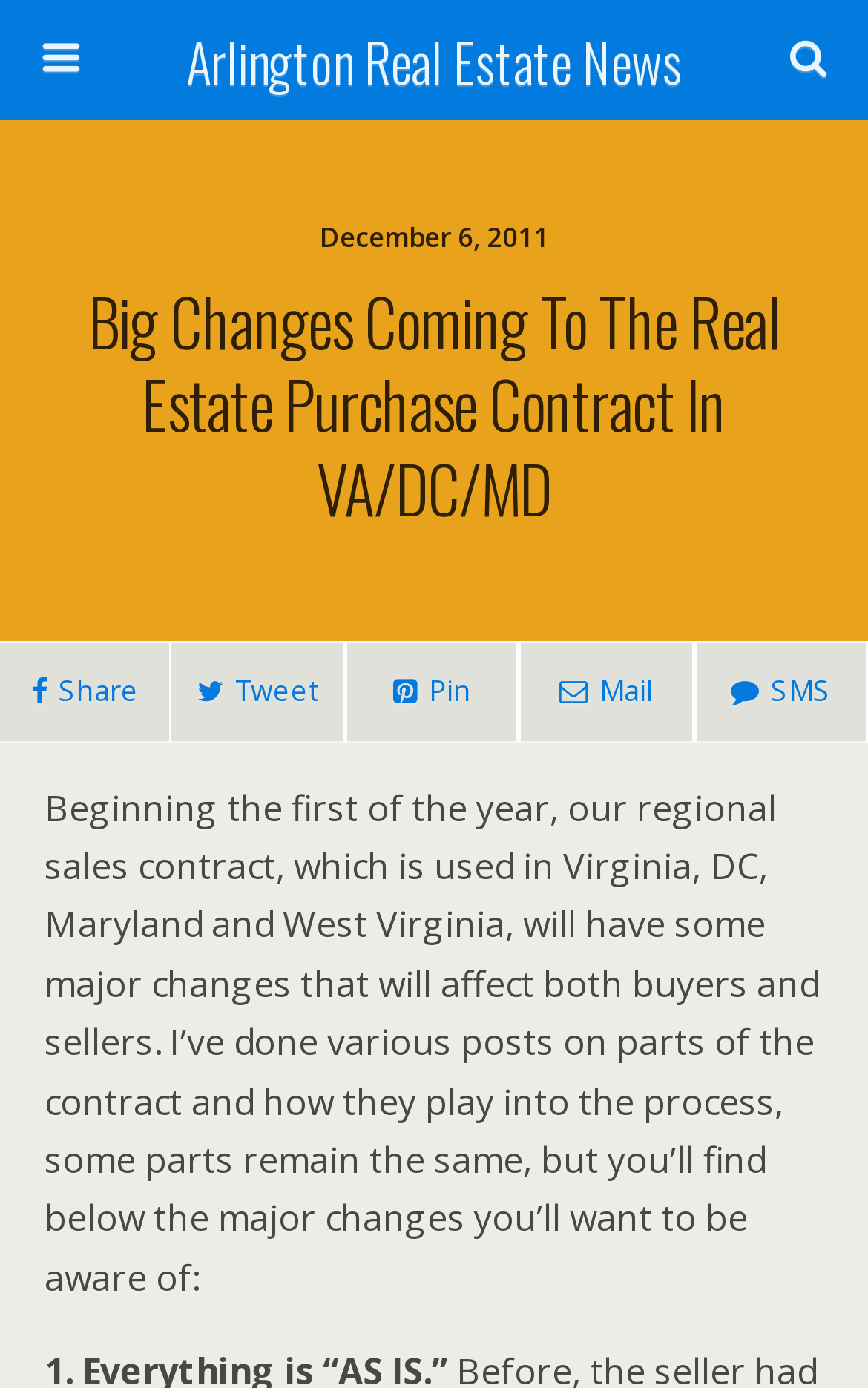What states are mentioned in the article?
Using the image, provide a concise answer in one word or a short phrase.

Virginia, DC, Maryland, and West Virginia